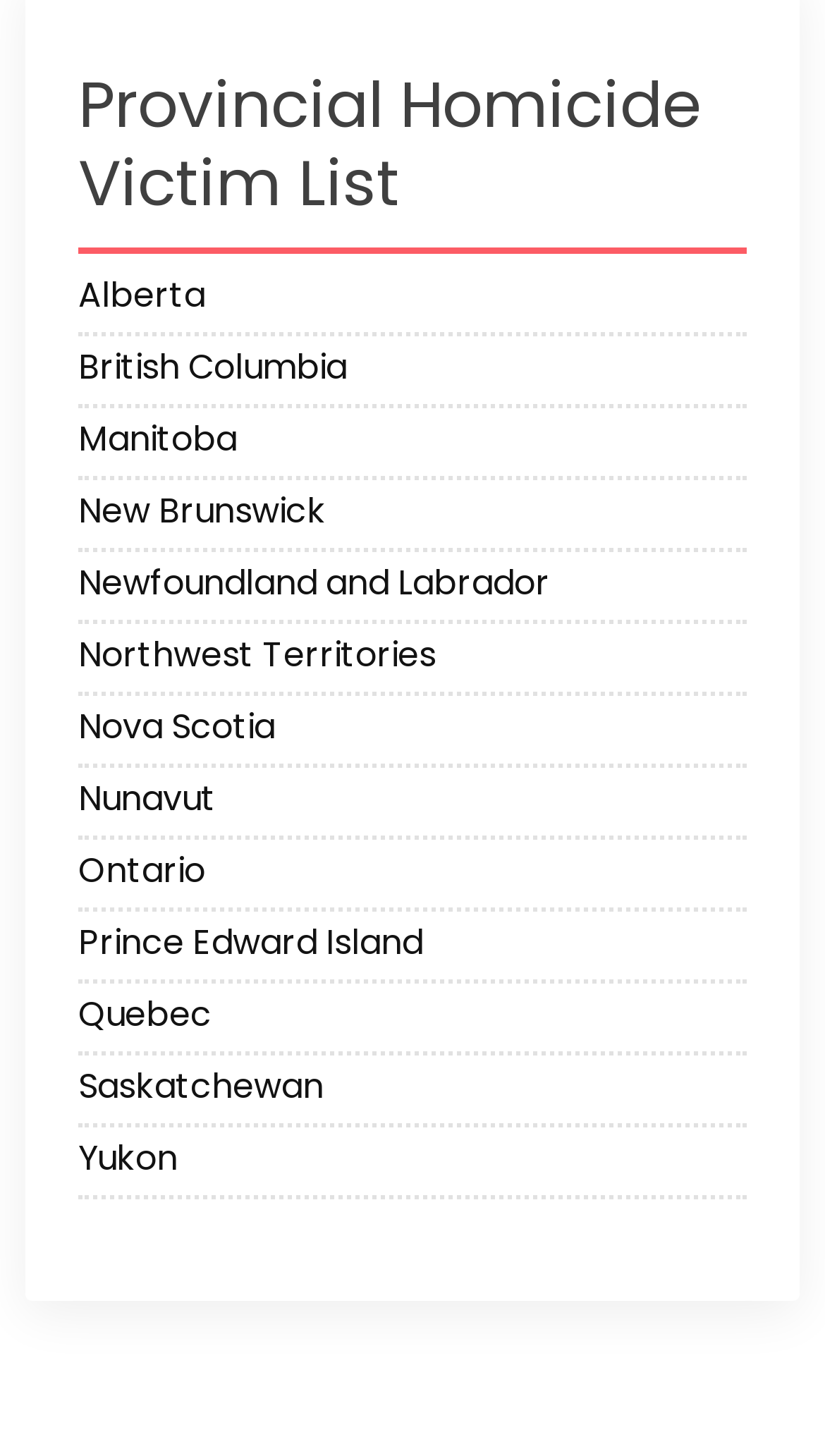Please identify the bounding box coordinates of the area I need to click to accomplish the following instruction: "Go to Northwest Territories".

[0.095, 0.433, 0.905, 0.475]